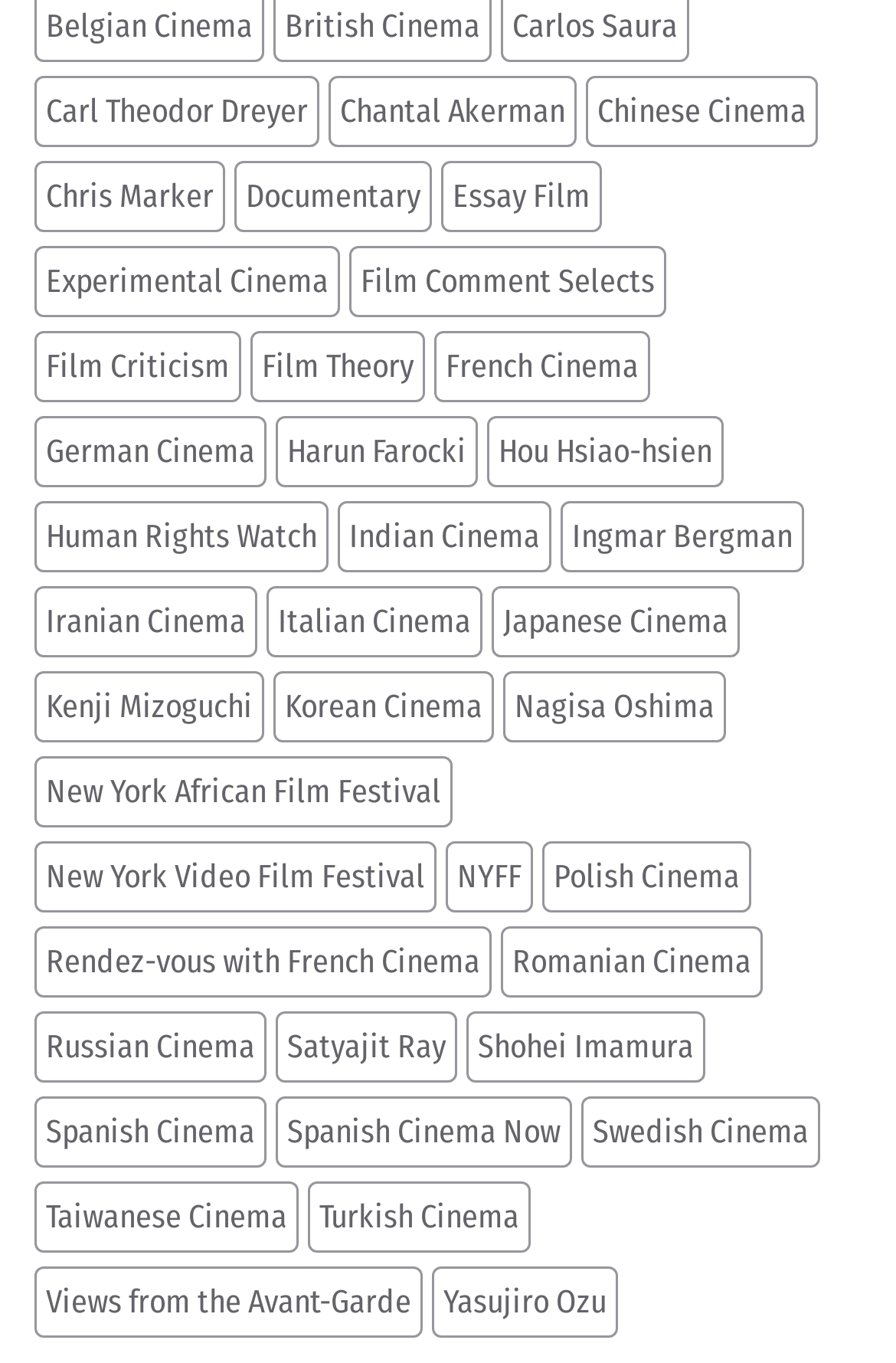Using the elements shown in the image, answer the question comprehensively: What type of cinema is 'French Cinema'?

Based on the webpage, 'French Cinema' is a link that appears to be a category of films, similar to other links such as 'Documentary' and 'Experimental Cinema'. This suggests that it is a type of cinema or film category.